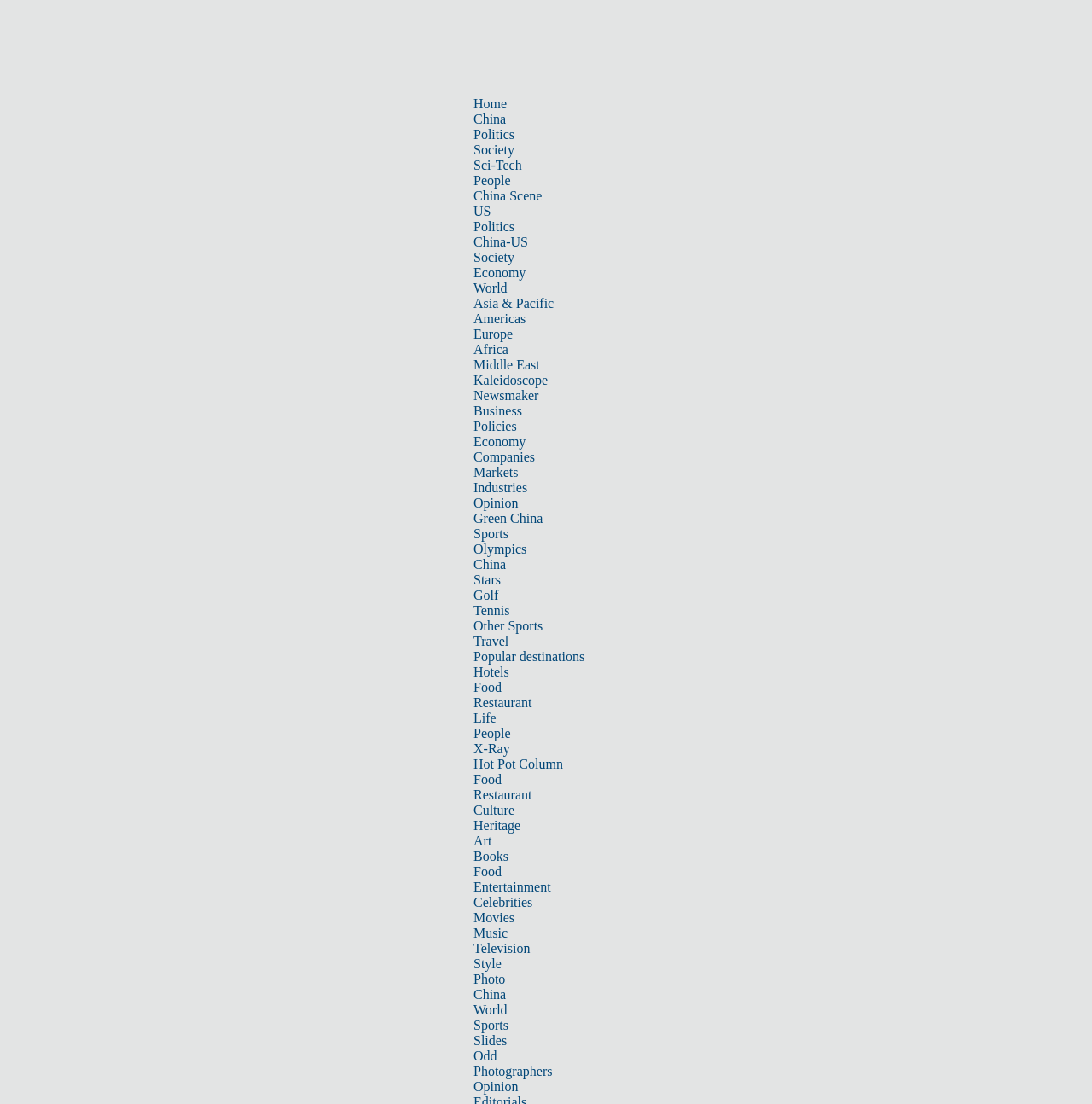Could you please study the image and provide a detailed answer to the question:
How many subcategories are available under the 'Sports' category?

By examining the links under the 'Sports' category, I counted 7 subcategories, including Olympics, China, Stars, Golf, Tennis, Other Sports, and Slides.